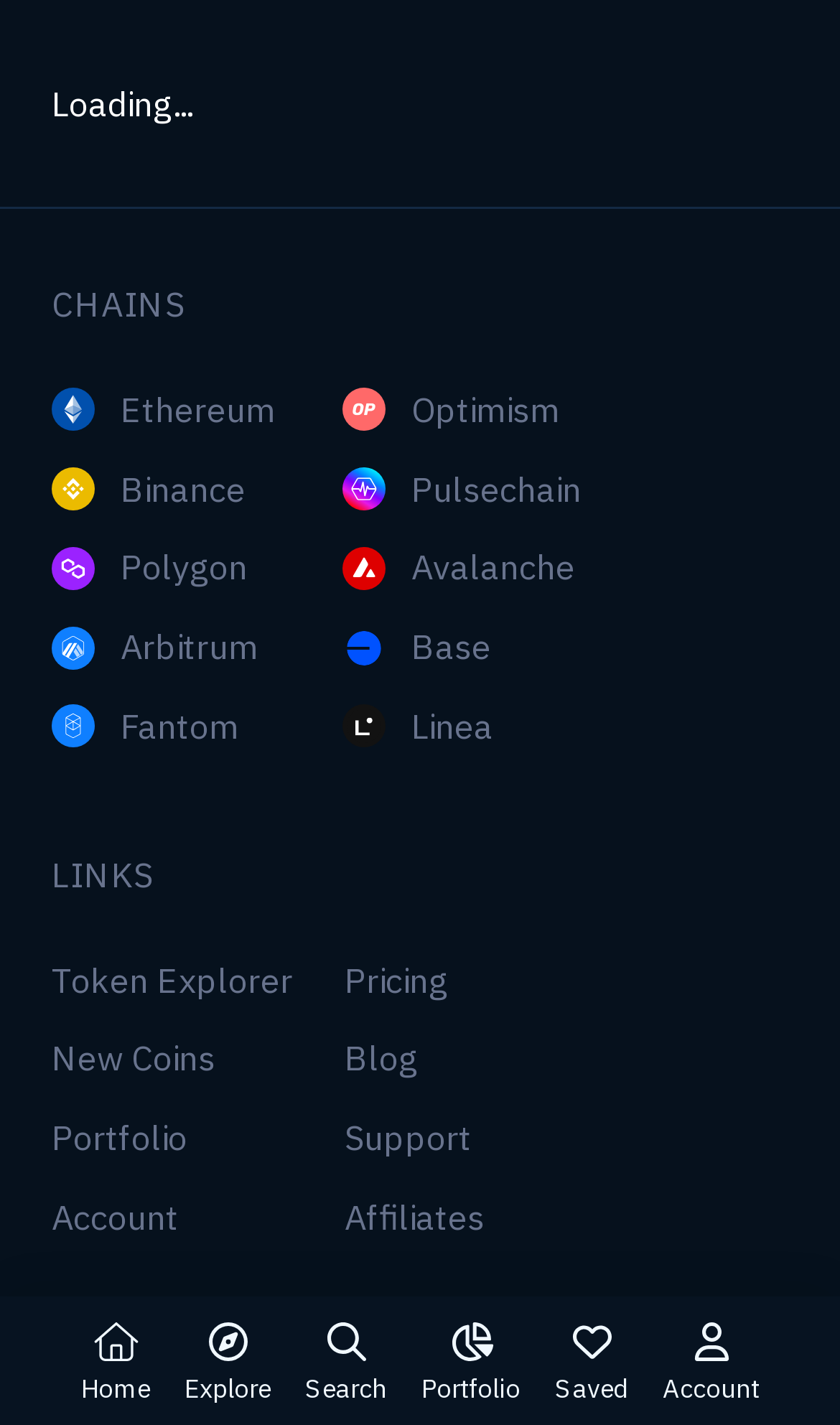Identify the bounding box coordinates of the clickable region necessary to fulfill the following instruction: "Explore Arbitrum". The bounding box coordinates should be four float numbers between 0 and 1, i.e., [left, top, right, bottom].

[0.062, 0.436, 0.308, 0.473]